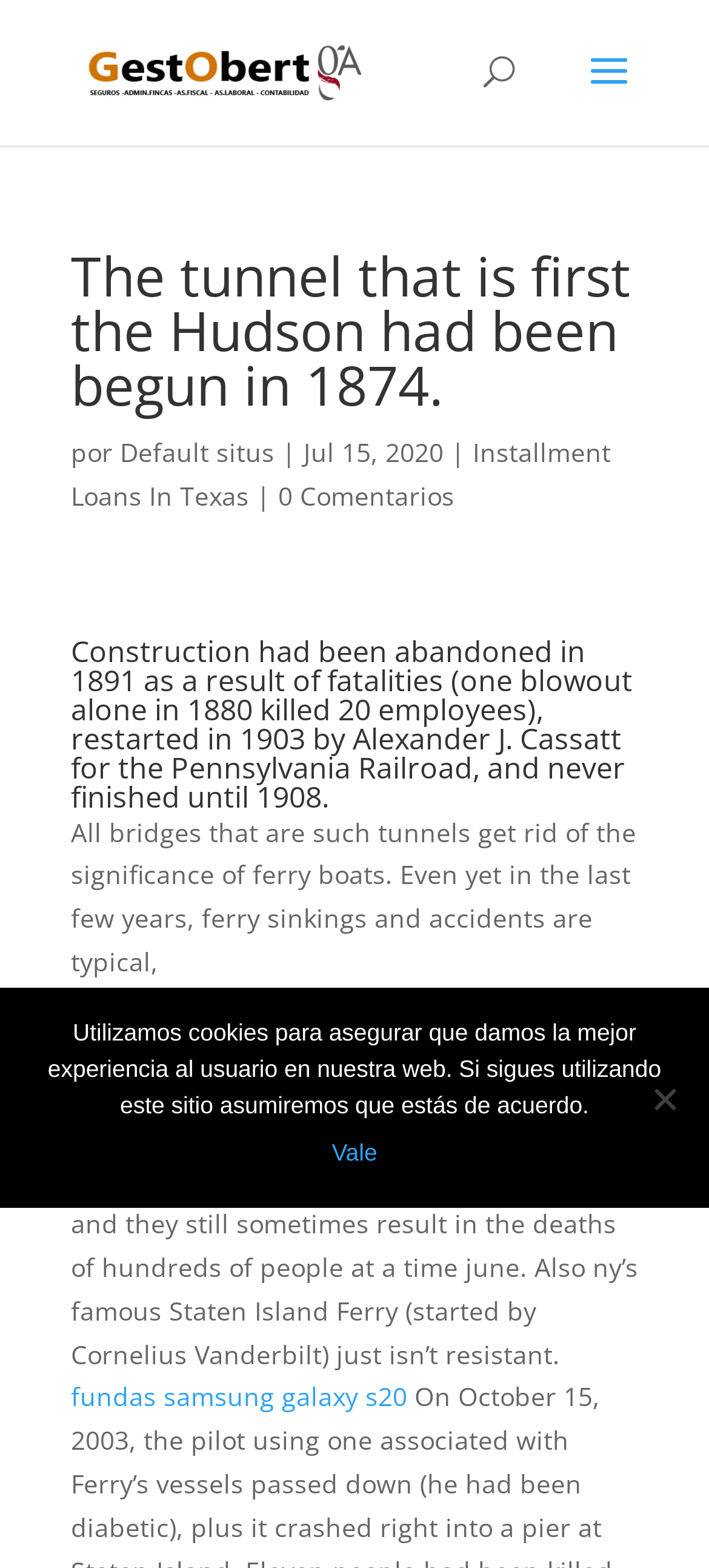Given the element description Show All, identify the bounding box coordinates for the UI element on the webpage screenshot. The format should be (top-left x, top-left y, bottom-right x, bottom-right y), with values between 0 and 1.

None